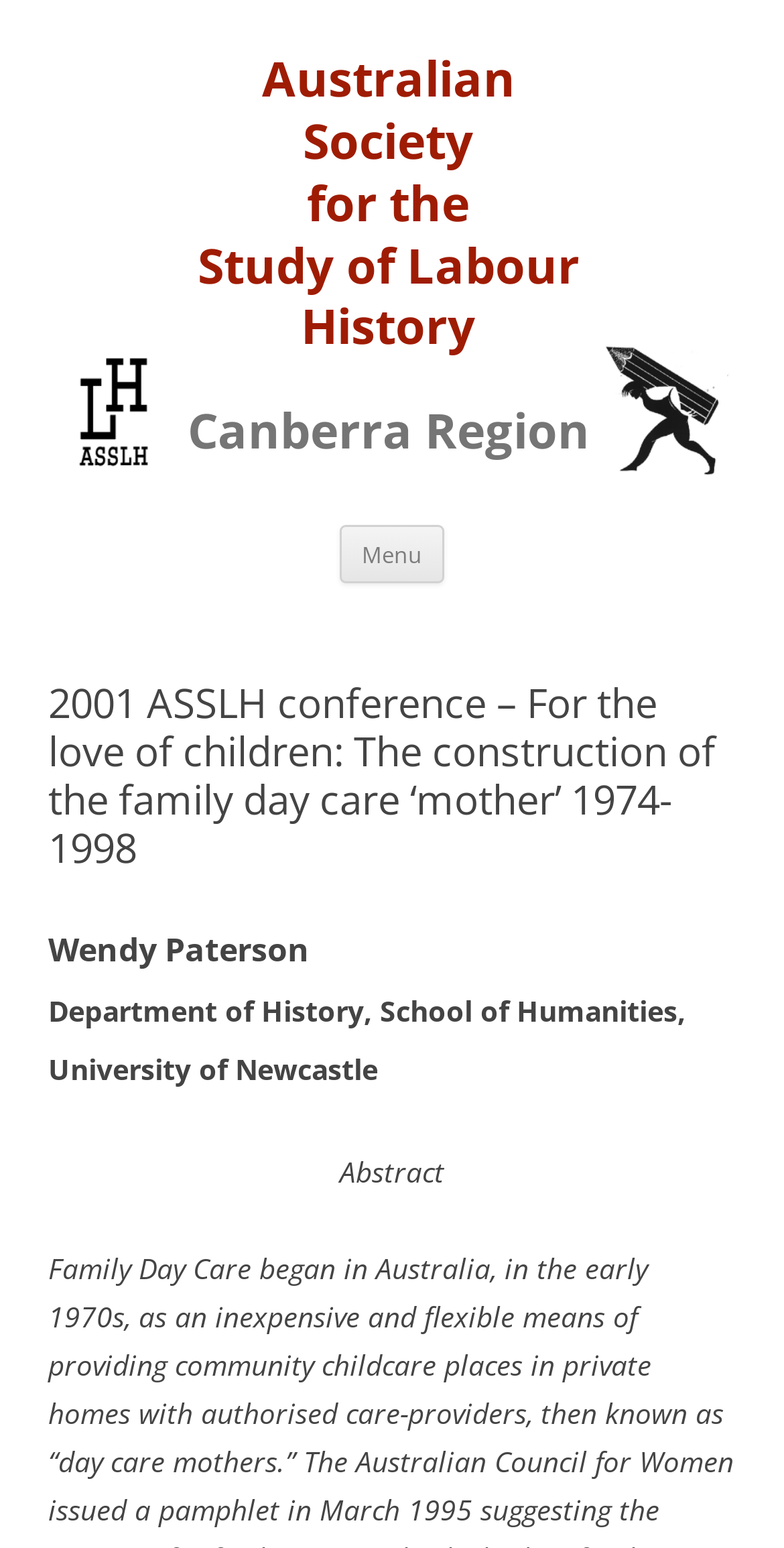What is the name of the university mentioned?
From the screenshot, supply a one-word or short-phrase answer.

University of Newcastle